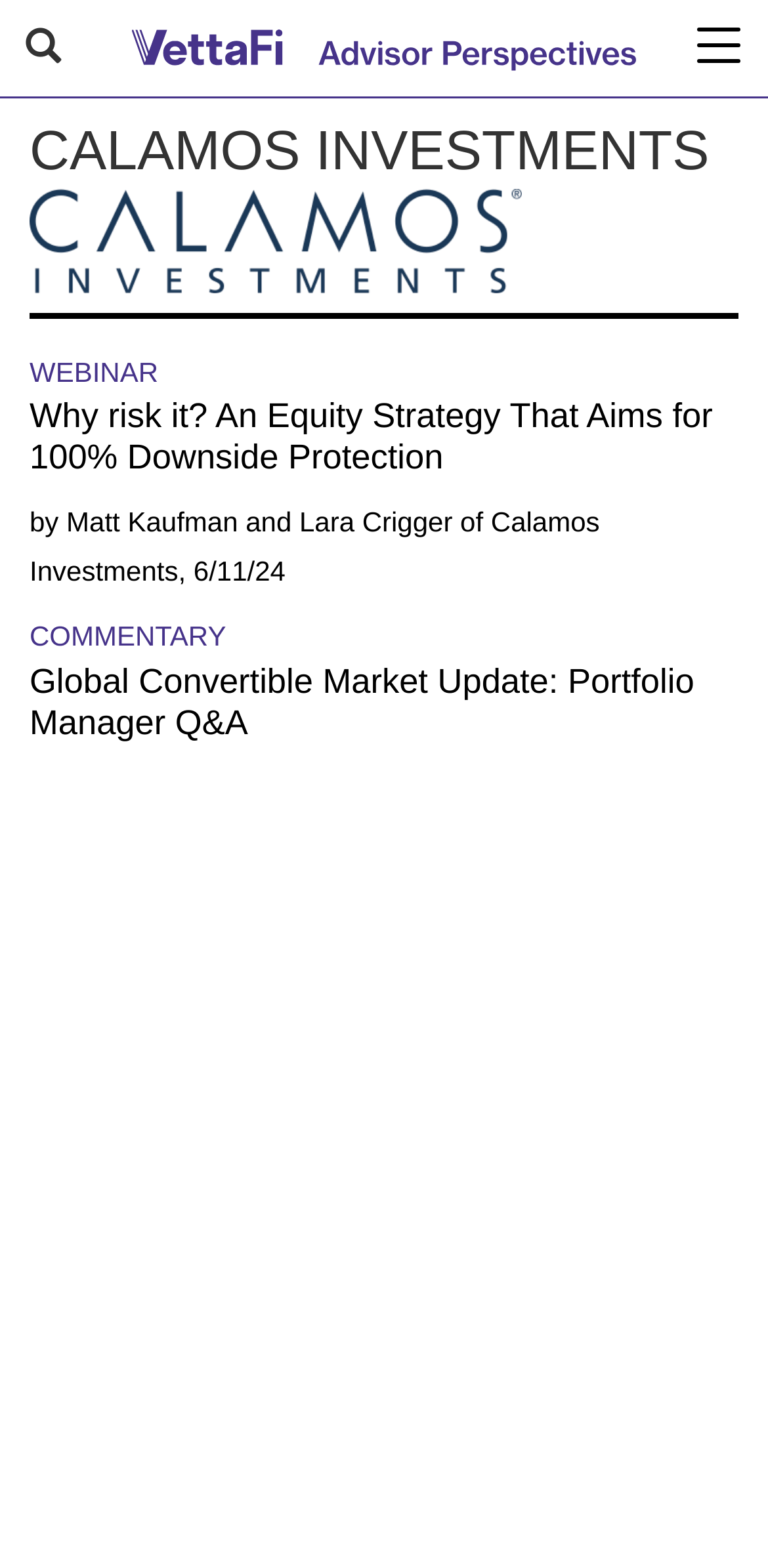Look at the image and give a detailed response to the following question: What type of content is available on this webpage?

The webpage contains links to webinars and commentary, as indicated by the static text elements 'WEBINAR' and 'COMMENTARY'. This suggests that the webpage provides access to webinars and commentary related to financial topics.